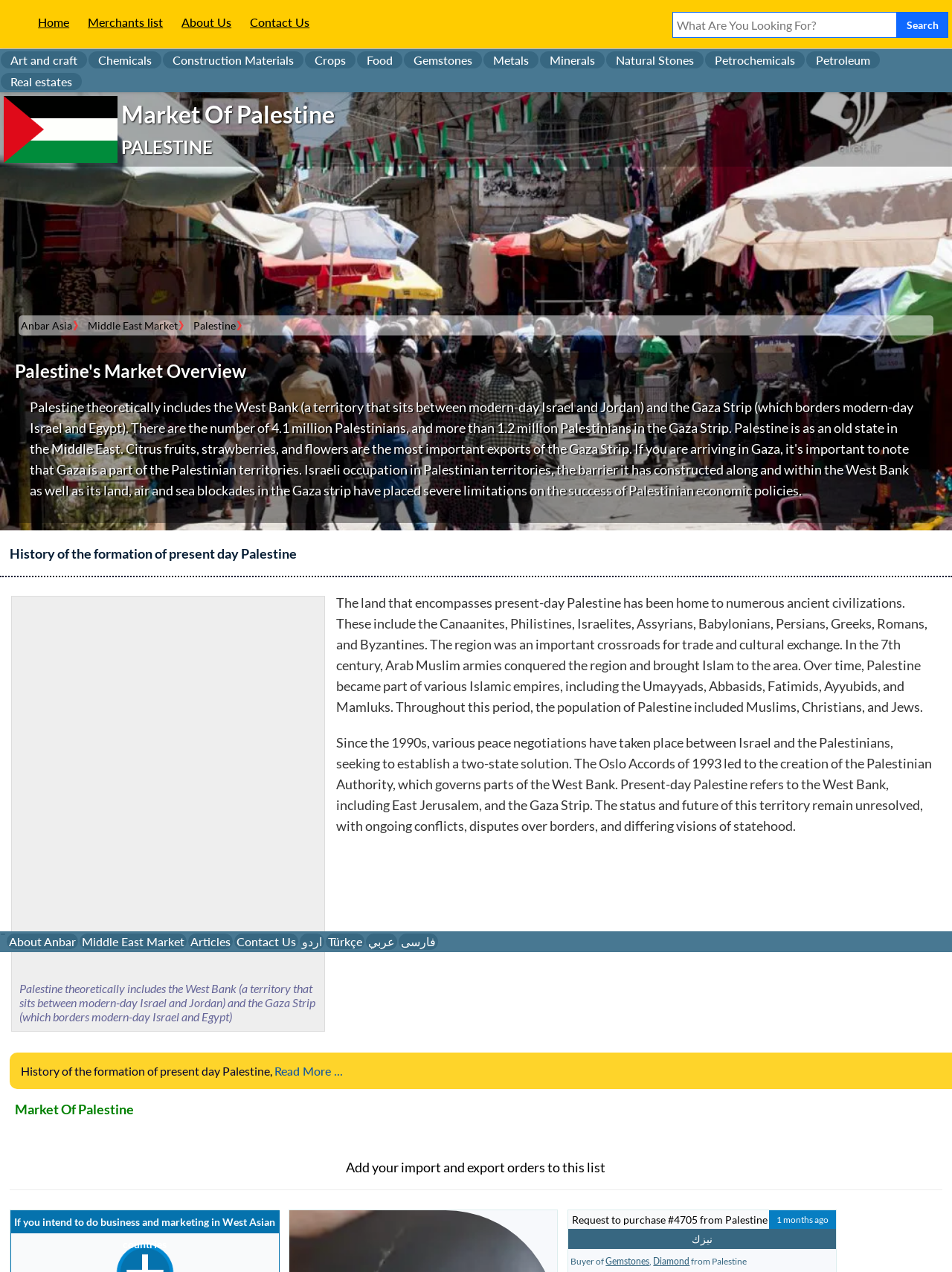Point out the bounding box coordinates of the section to click in order to follow this instruction: "View Palestine's Market Overview".

[0.016, 0.283, 0.976, 0.3]